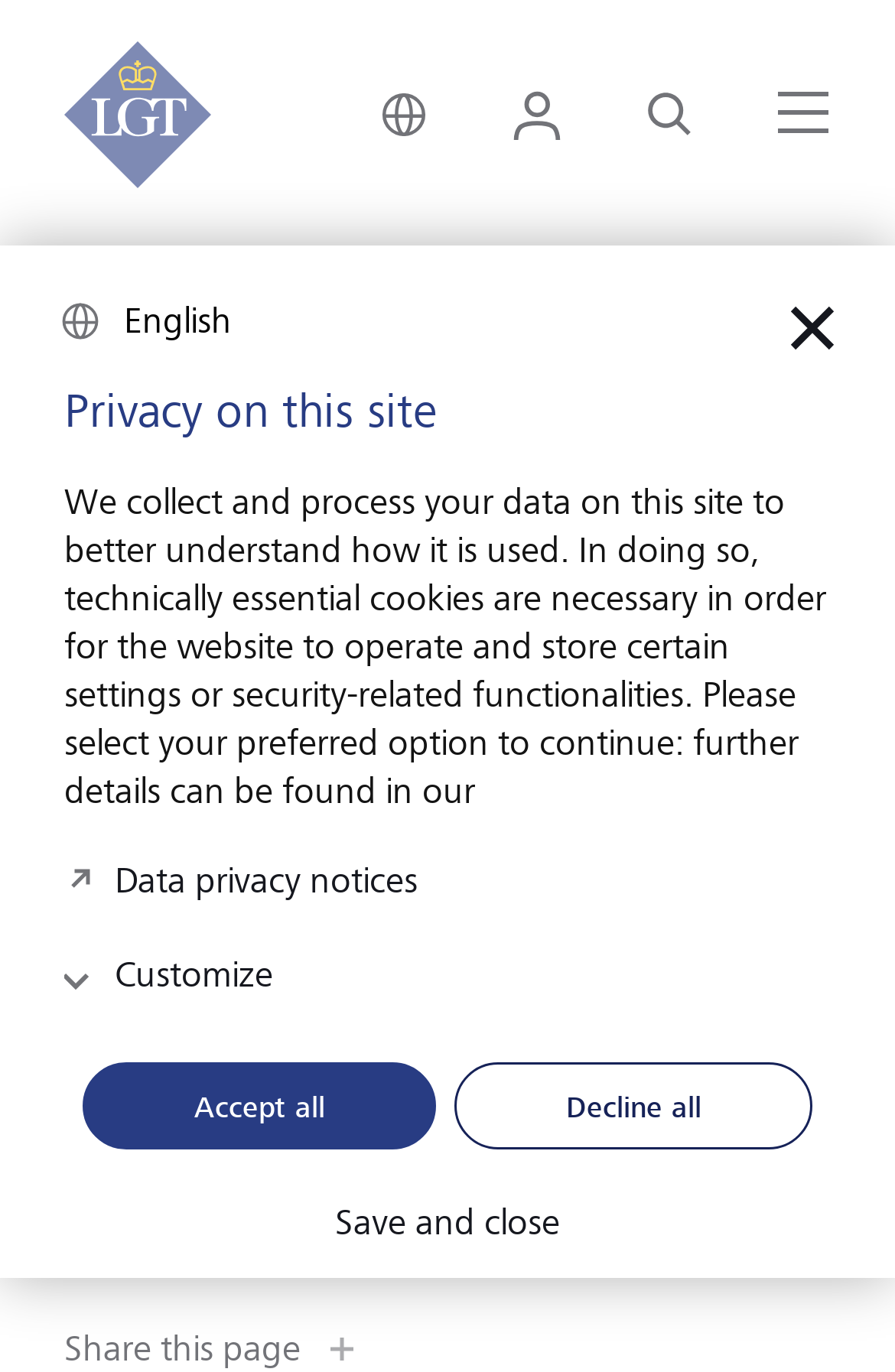Please find the bounding box coordinates of the section that needs to be clicked to achieve this instruction: "Select California".

None